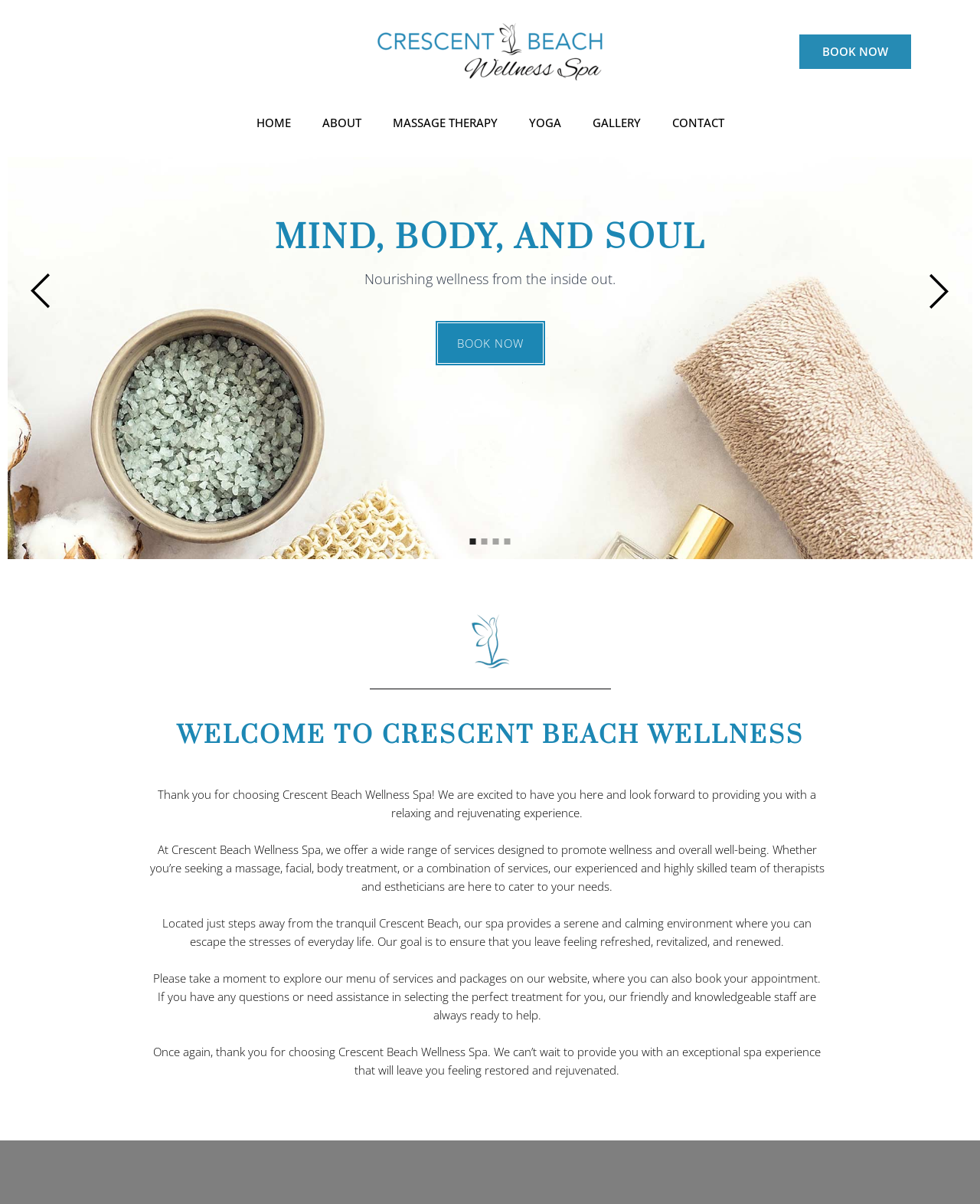Offer an extensive depiction of the webpage and its key elements.

The webpage is about Crescent Beach Wellness Spa, a relaxing and rejuvenating experience. At the top, there are seven links: "BOOK NOW", "HOME", "ABOUT", "MASSAGE THERAPY", "YOGA", "GALLERY", and "CONTACT", aligned horizontally across the page. 

Below the links, there is a tab panel that occupies most of the page. Within the tab panel, there is a layout table with a heading "MIND, BODY, AND SOUL" at the top, followed by a paragraph of text "Nourishing wellness from the inside out." A "BOOK NOW" link is placed below the paragraph. 

On the left side of the page, there are two small images, one at the top and one at the bottom. On the right side, there is another small image at the top. In the middle of the page, there is a larger image. 

Below the images, there is a heading "WELCOME TO CRESCENT BEACH WELLNESS" followed by a paragraph of text that welcomes visitors to the spa and describes the services offered. The text is divided into four sections, each describing a different aspect of the spa, including its location and goal. The text is accompanied by two blank lines, represented by "\xa0".